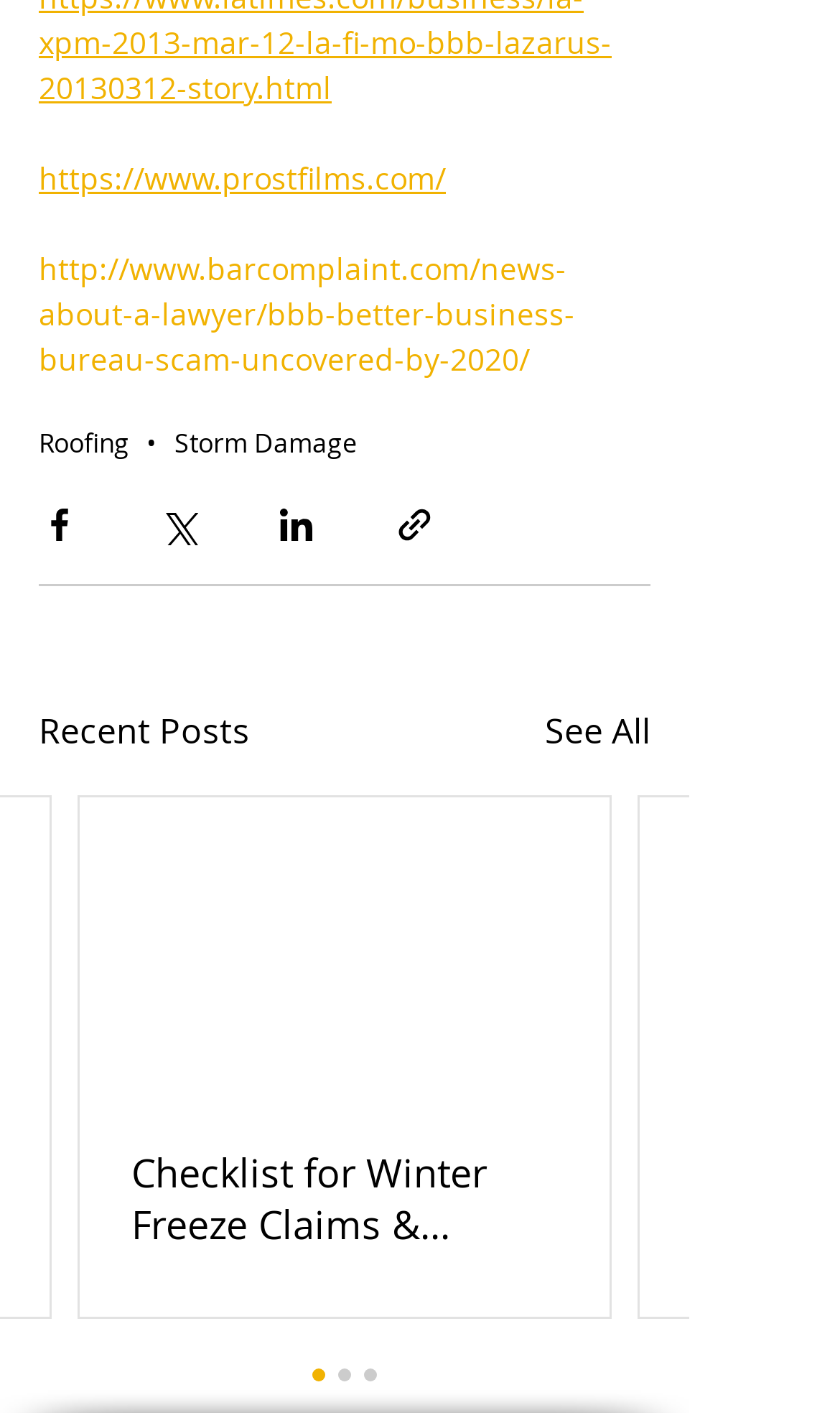Determine the bounding box coordinates of the clickable region to carry out the instruction: "Share the page via Facebook".

[0.046, 0.357, 0.095, 0.386]